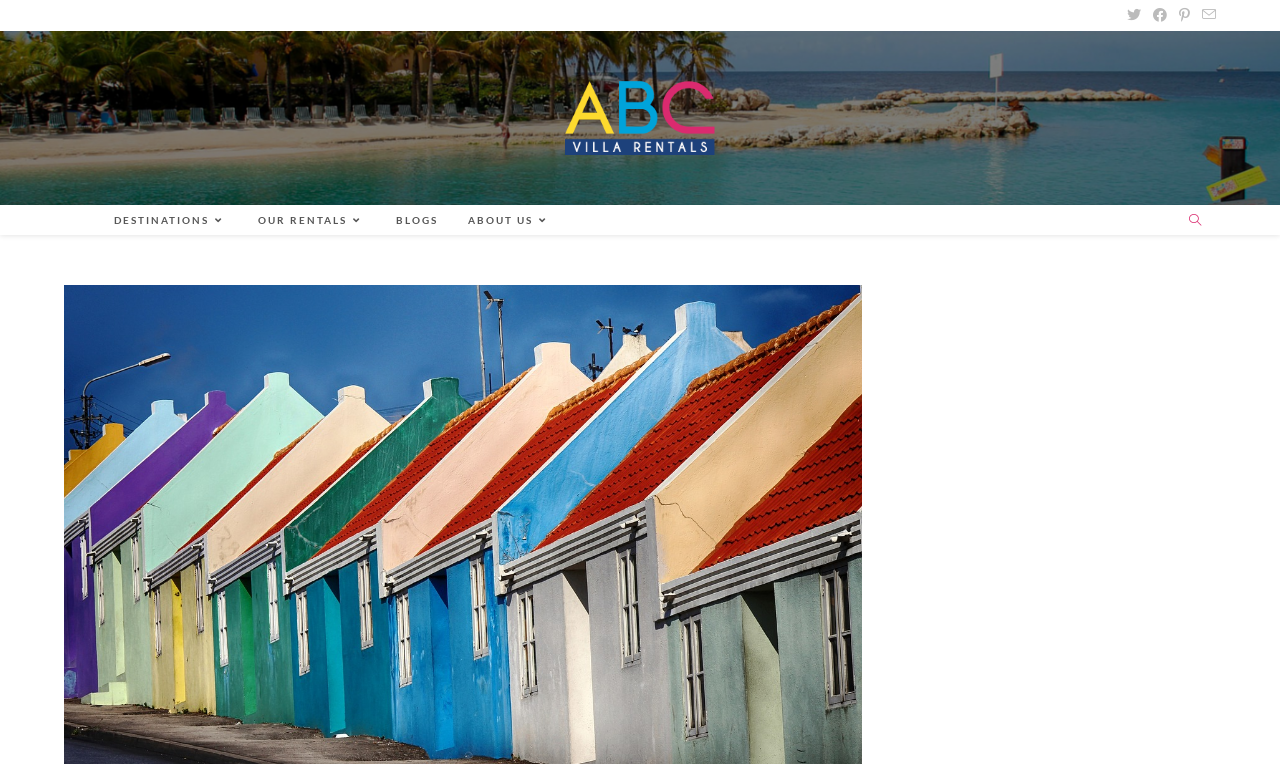Respond with a single word or short phrase to the following question: 
What is the second menu item?

OUR RENTALS